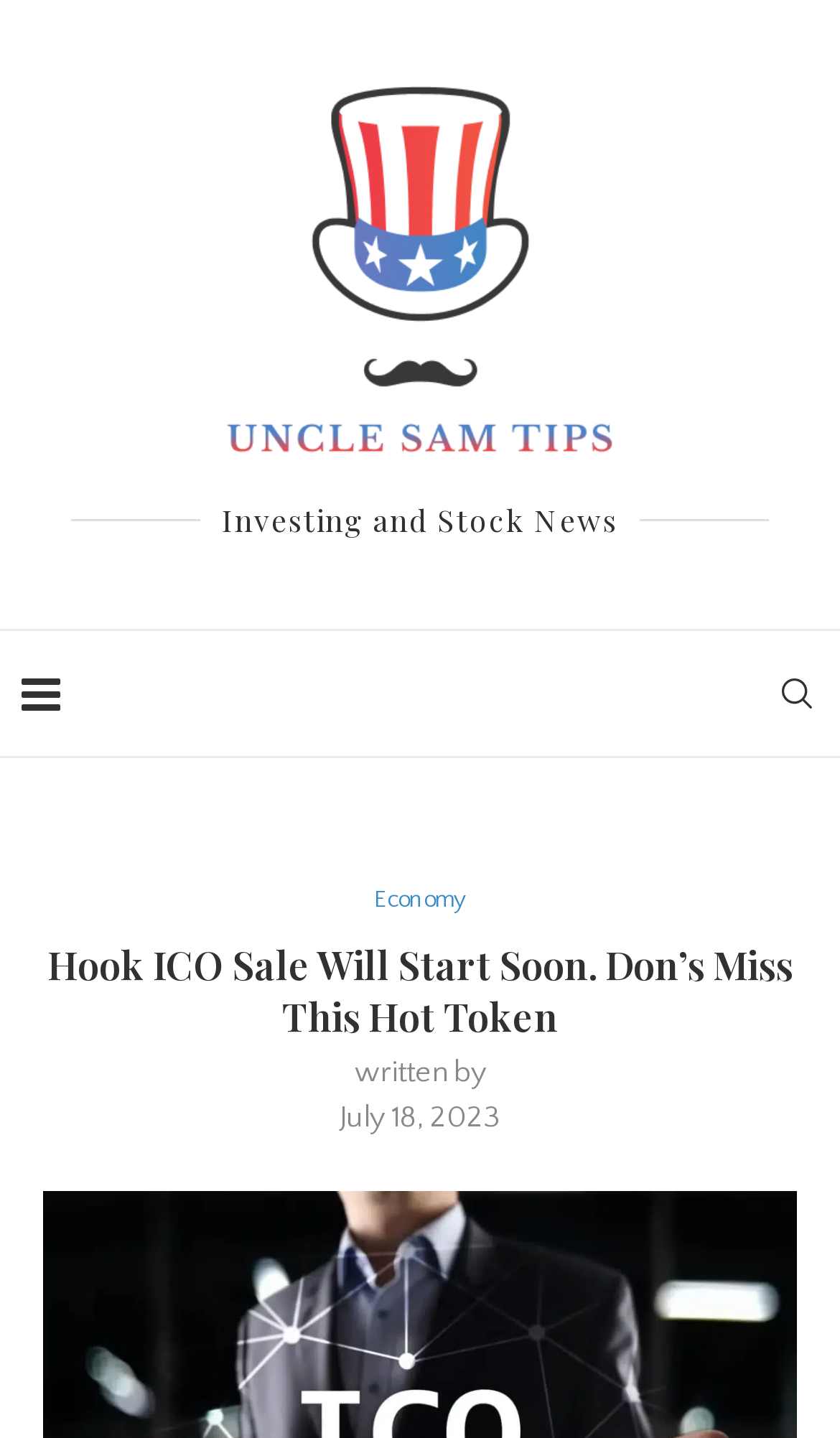What is the name of the website?
Provide a concise answer using a single word or phrase based on the image.

Uncle Sam Tips